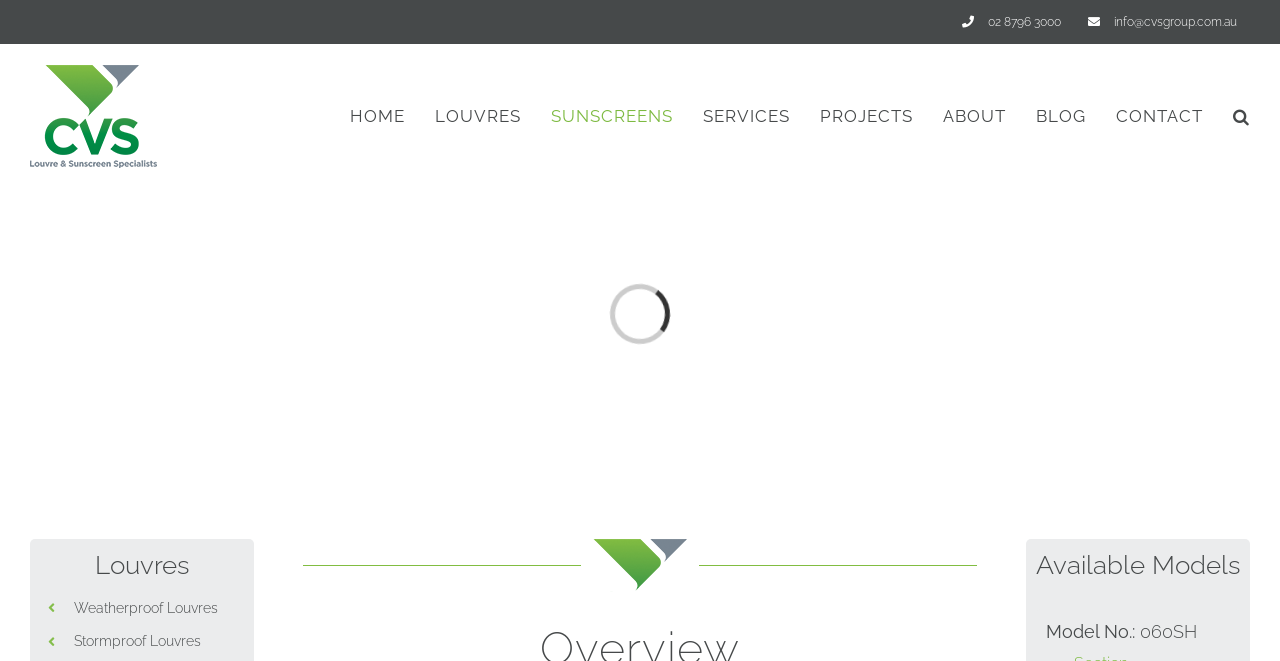Please identify the bounding box coordinates of the element's region that needs to be clicked to fulfill the following instruction: "check weatherproof louvres". The bounding box coordinates should consist of four float numbers between 0 and 1, i.e., [left, top, right, bottom].

[0.057, 0.907, 0.17, 0.931]